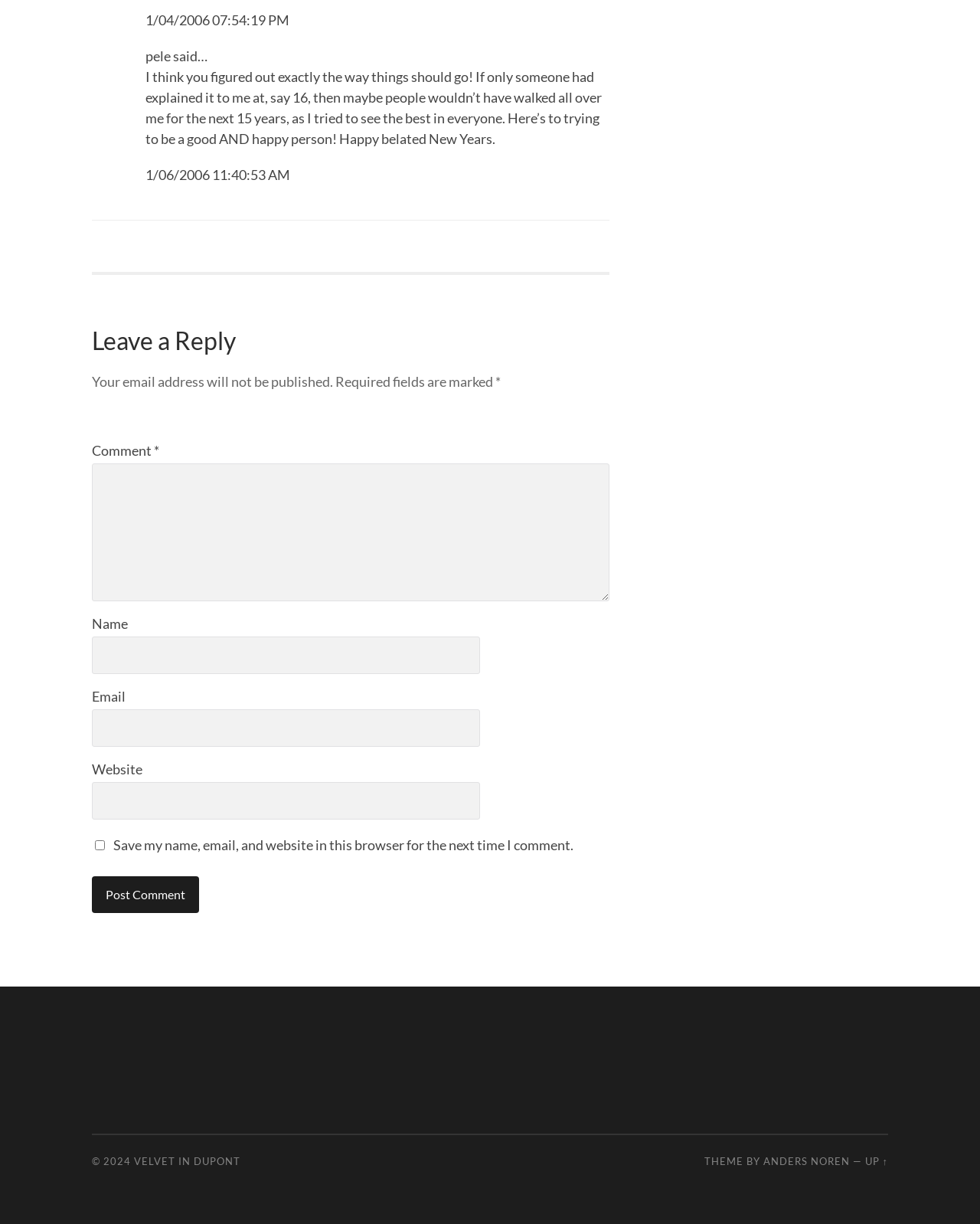Locate the bounding box coordinates of the element you need to click to accomplish the task described by this instruction: "Submit the comment".

[0.094, 0.716, 0.203, 0.746]